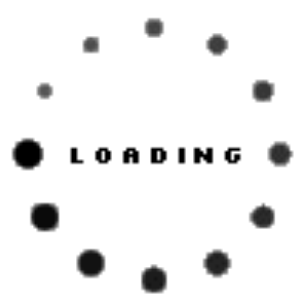Provide a comprehensive description of the image.

This image appears to be a loading animation, often used on web pages to indicate that content is being processed or fetched. It typically features a circular design with dots that rotate or pulse to create the effect of movement. Loading animations are commonly employed to enhance user experience by visually signifying that the system is busy and to keep users engaged while they wait for content to load.